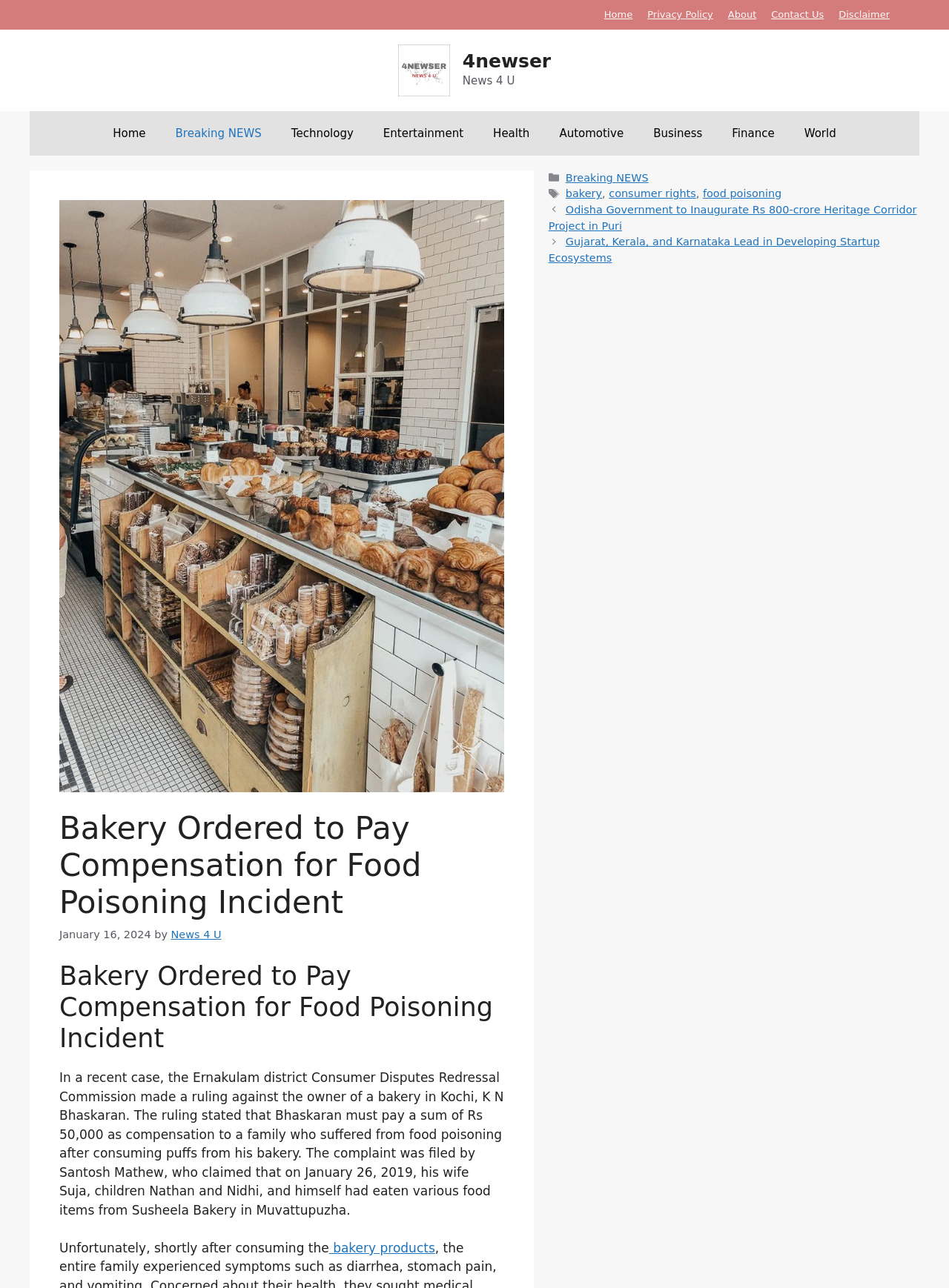Please specify the coordinates of the bounding box for the element that should be clicked to carry out this instruction: "read post about odisha government to inaugurate rs 800-crore heritage corridor project in puri". The coordinates must be four float numbers between 0 and 1, formatted as [left, top, right, bottom].

[0.578, 0.158, 0.966, 0.18]